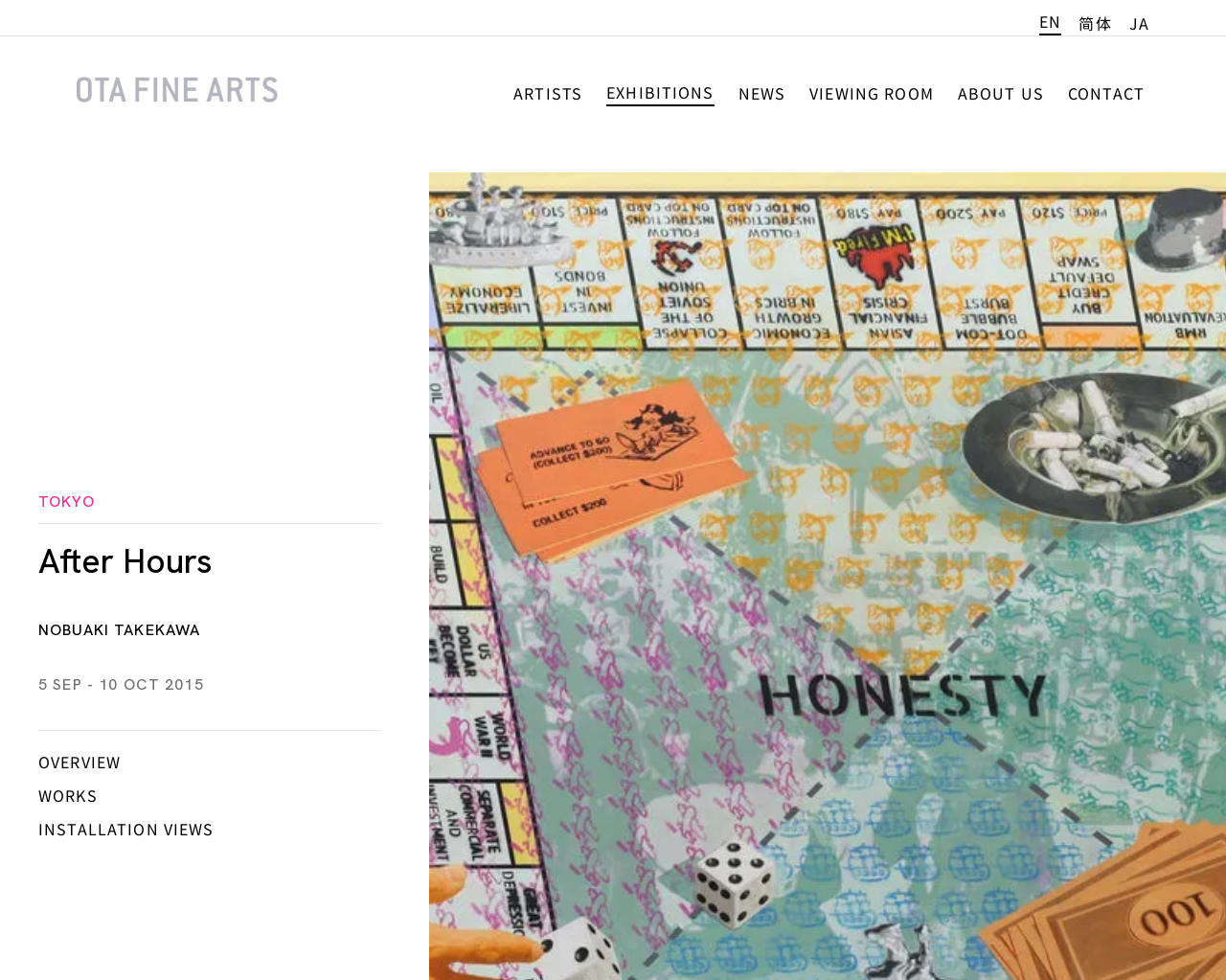Identify and generate the primary title of the webpage.

After Hours
NOBUAKI TAKEKAWA